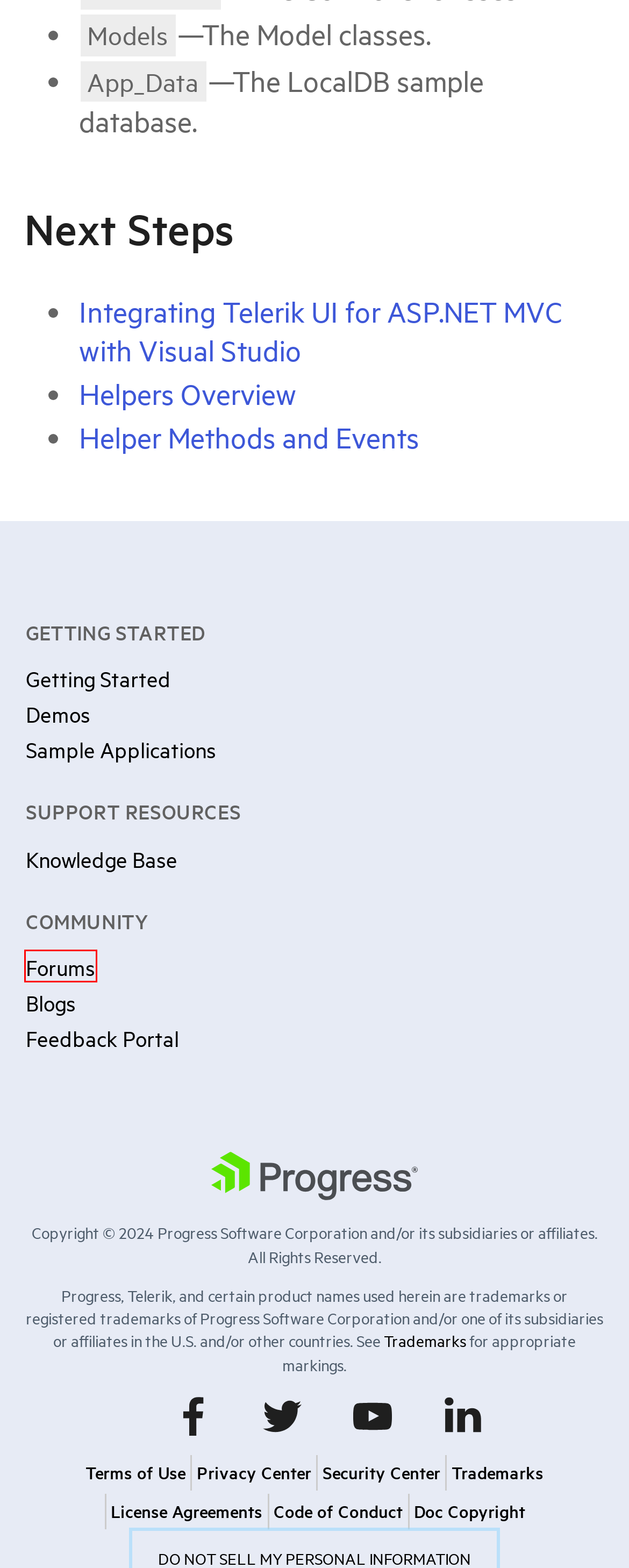Examine the screenshot of a webpage with a red bounding box around a specific UI element. Identify which webpage description best matches the new webpage that appears after clicking the element in the red bounding box. Here are the candidates:
A. Develop, Deploy & Manage High-Impact Business Apps | Progress Software
B. Privacy Policy - Progress
C. Legal Information - Progress
D. Security Center - Progress
E. Questions on UI for ASP.NET MVC Forum | Telerik Forums
F. Telerik UI for ASP.NET MVC Demos
G. Progress® Telerik® UI for ASP.NET MVC Feedback Portal
H. ASP.NET MVC Using a Project Template - Telerik UI for ASP.NET MVC

E